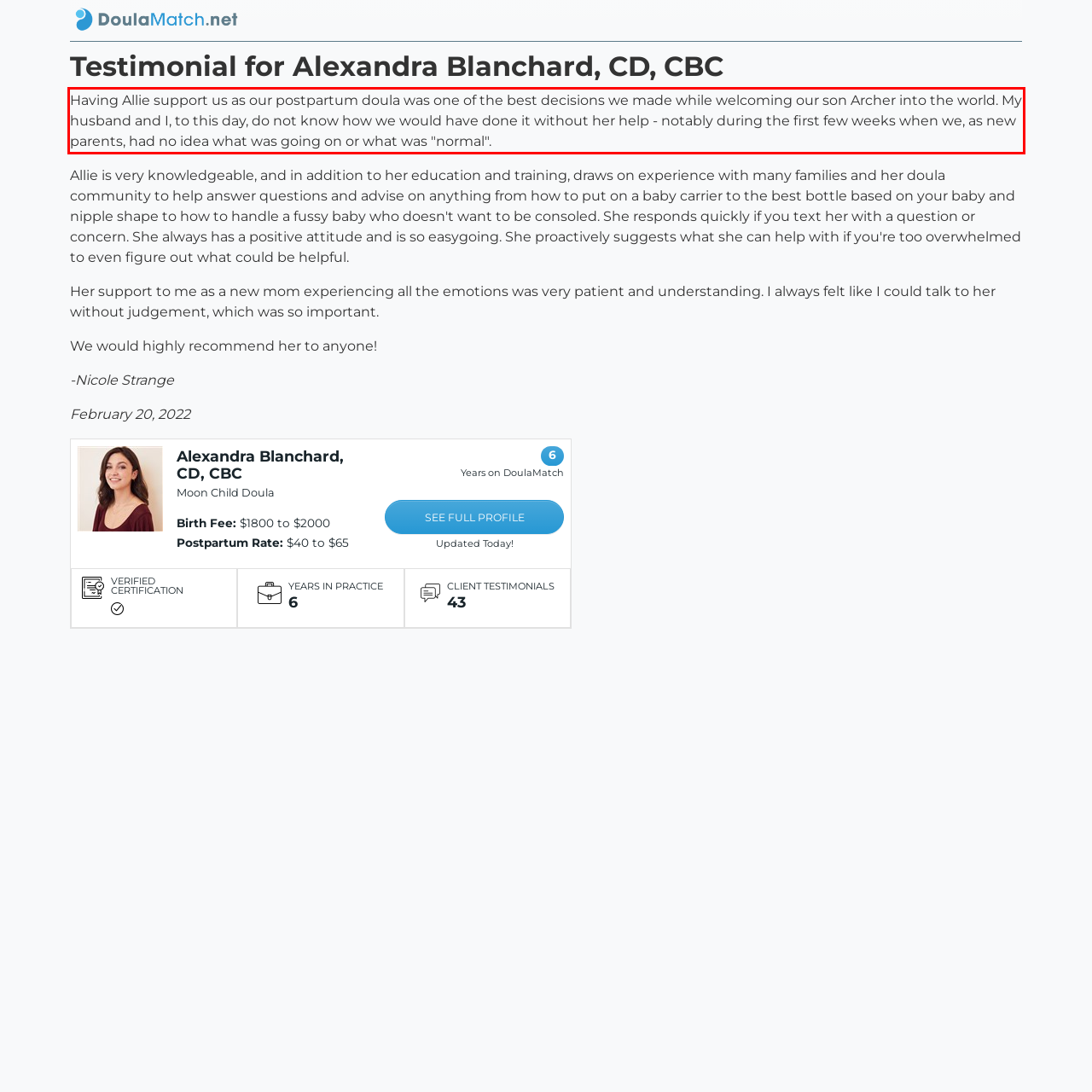Please look at the webpage screenshot and extract the text enclosed by the red bounding box.

Having Allie support us as our postpartum doula was one of the best decisions we made while welcoming our son Archer into the world. My husband and I, to this day, do not know how we would have done it without her help - notably during the first few weeks when we, as new parents, had no idea what was going on or what was "normal".